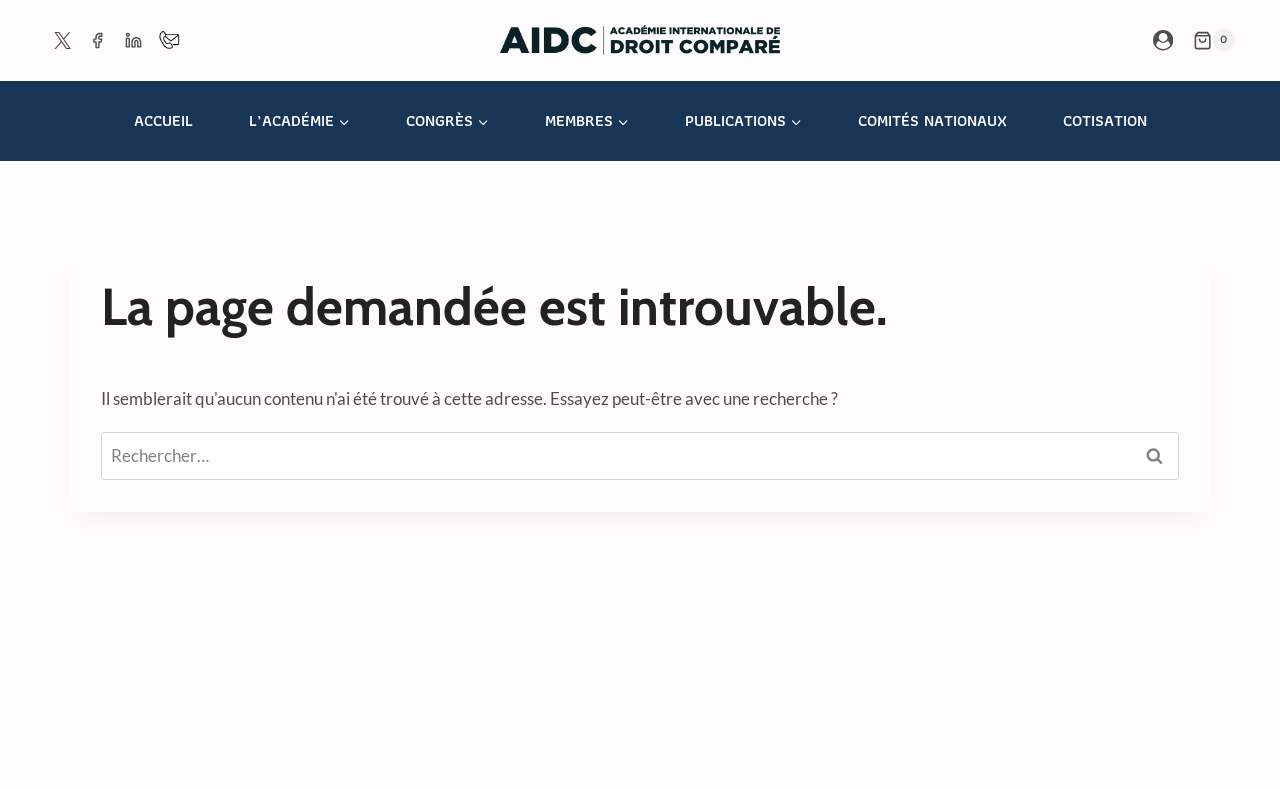Determine the bounding box coordinates for the element that should be clicked to follow this instruction: "Open shopping cart". The coordinates should be given as four float numbers between 0 and 1, in the format [left, top, right, bottom].

[0.932, 0.037, 0.965, 0.065]